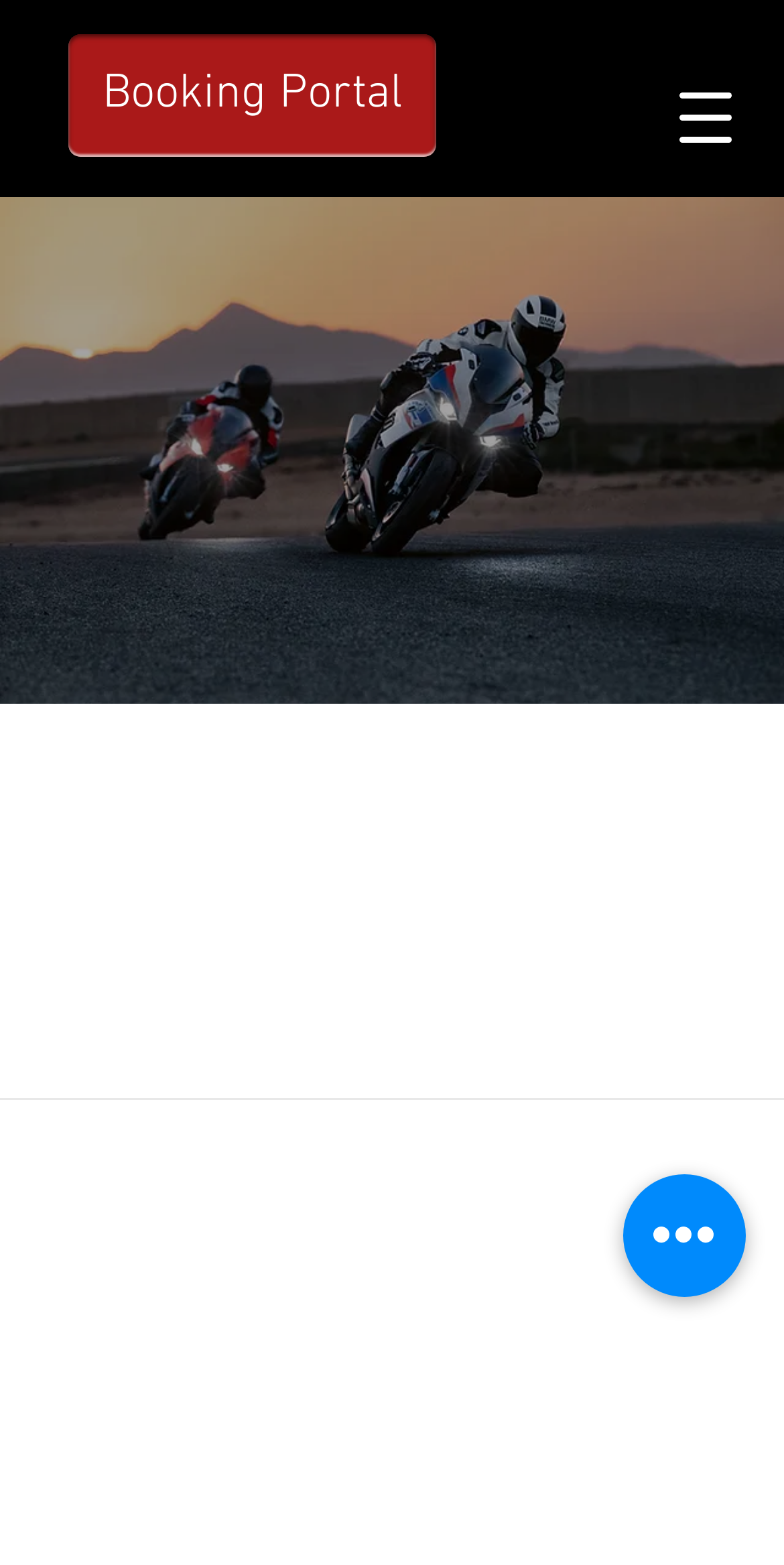Predict the bounding box of the UI element based on the description: "aria-label="Quick actions"". The coordinates should be four float numbers between 0 and 1, formatted as [left, top, right, bottom].

[0.651, 0.615, 0.779, 0.679]